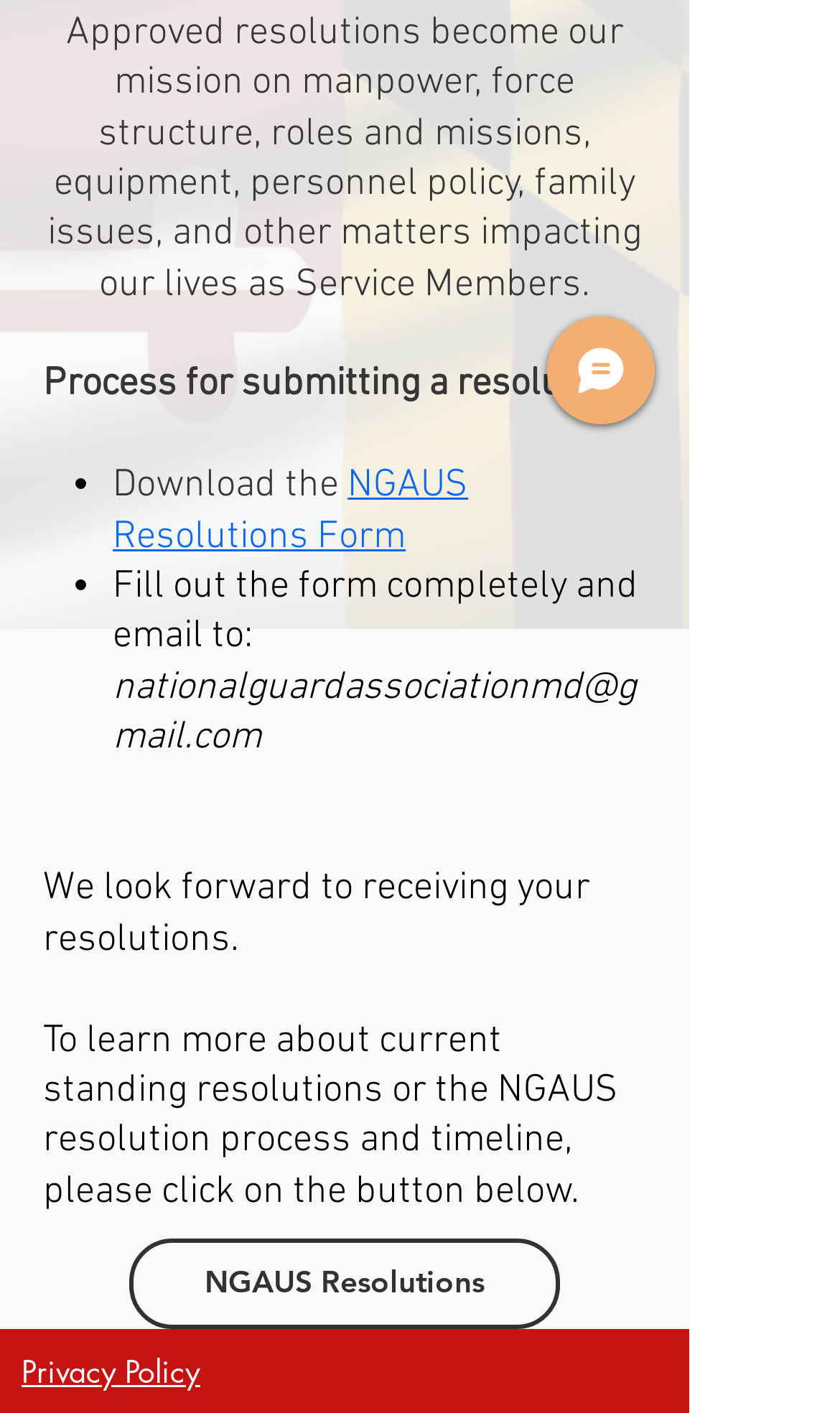Find the UI element described as: "nationalguardassociationmd@gmail.com" and predict its bounding box coordinates. Ensure the coordinates are four float numbers between 0 and 1, [left, top, right, bottom].

[0.134, 0.471, 0.757, 0.538]